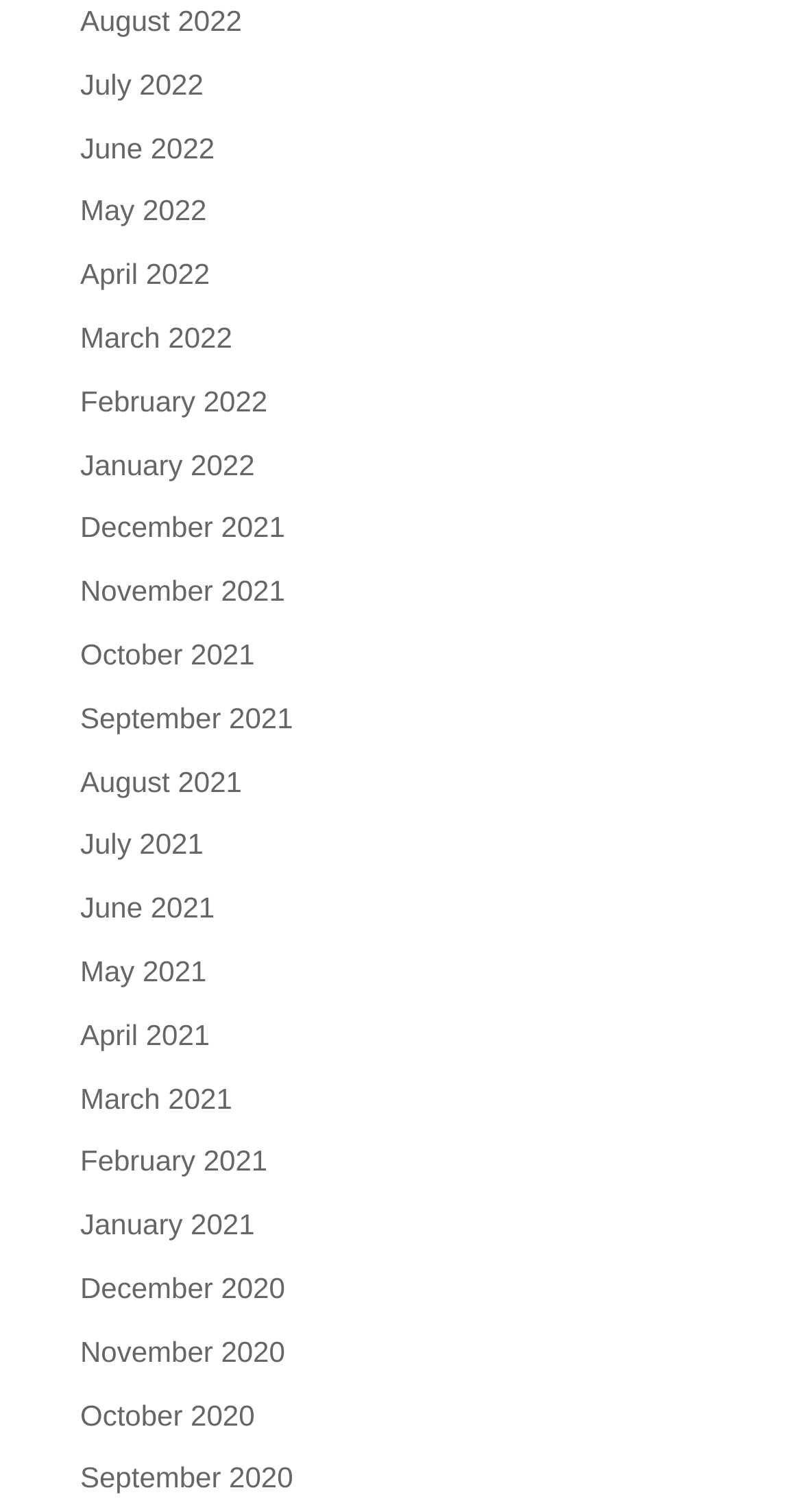Indicate the bounding box coordinates of the clickable region to achieve the following instruction: "view August 2022."

[0.1, 0.003, 0.302, 0.024]